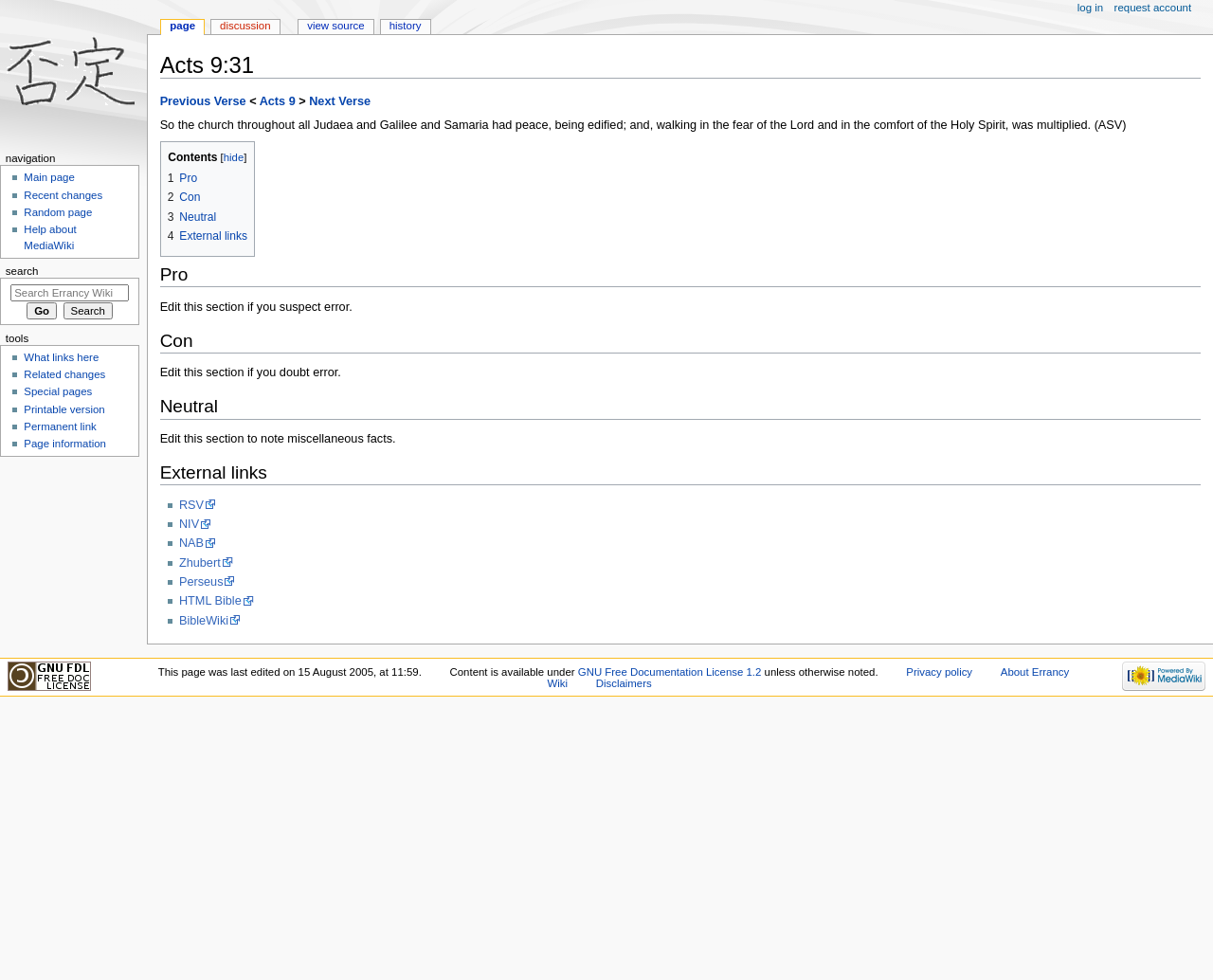What is the shortcut key for searching?
Provide a detailed answer to the question using information from the image.

The shortcut key for searching is Alt+f, which can be found by looking at the search box and its associated shortcut key.